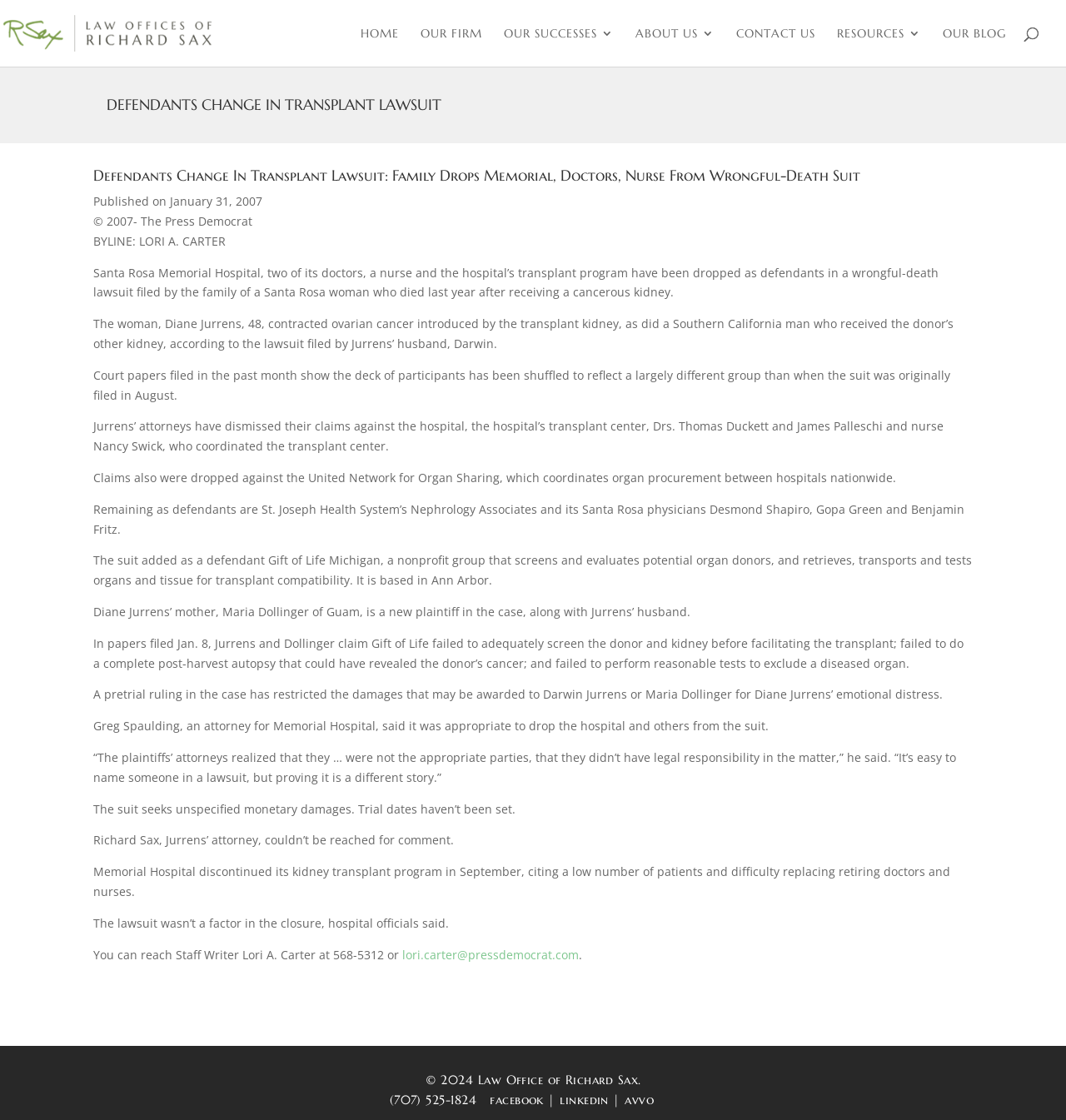What is the name of the woman who died after receiving a cancerous kidney?
Give a thorough and detailed response to the question.

I found the answer by reading the article and finding the name of the woman who died after receiving a cancerous kidney, which is mentioned in the first paragraph of the article.